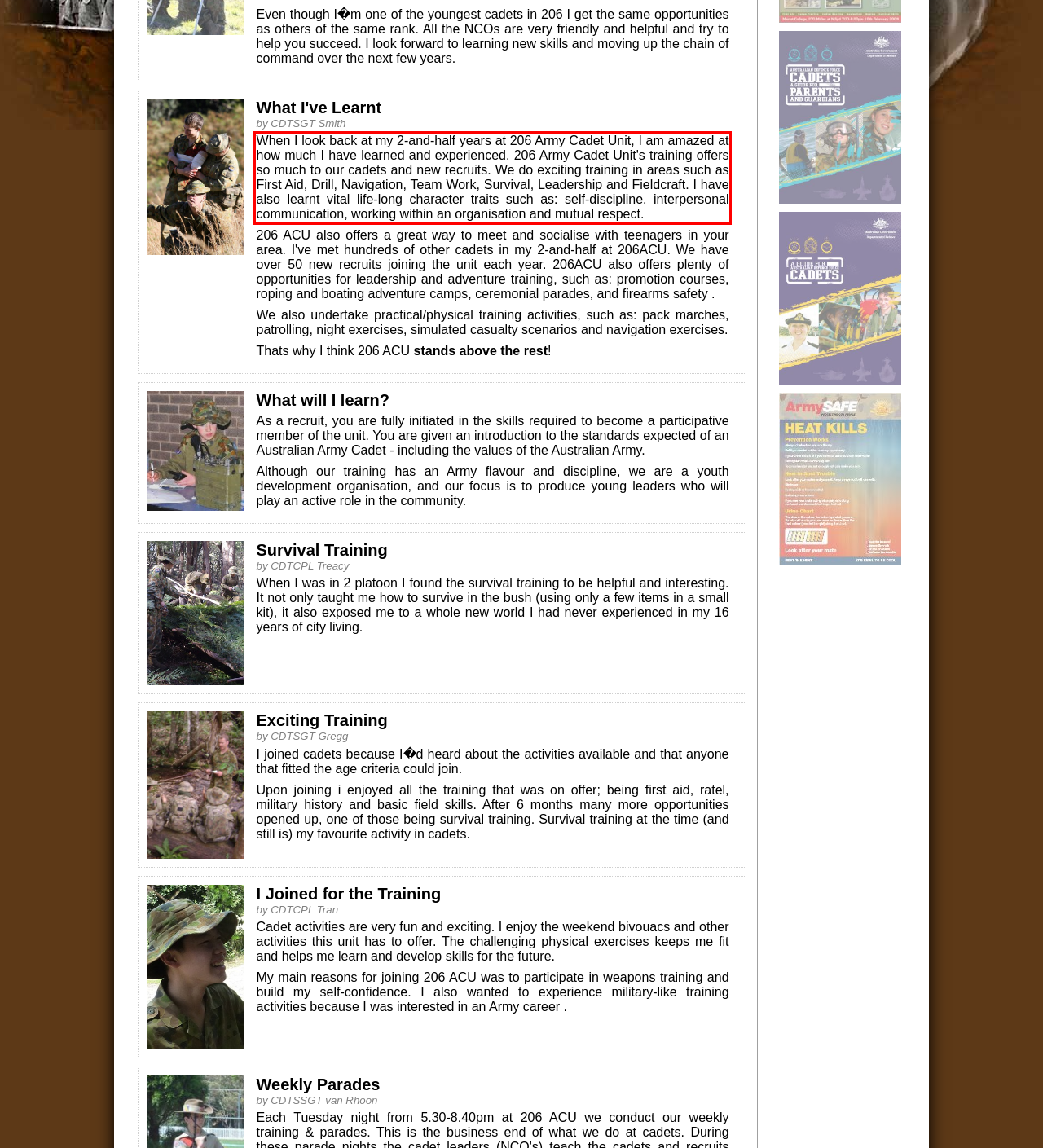Extract and provide the text found inside the red rectangle in the screenshot of the webpage.

When I look back at my 2-and-half years at 206 Army Cadet Unit, I am amazed at how much I have learned and experienced. 206 Army Cadet Unit's training offers so much to our cadets and new recruits. We do exciting training in areas such as First Aid, Drill, Navigation, Team Work, Survival, Leadership and Fieldcraft. I have also learnt vital life-long character traits such as: self-discipline, interpersonal communication, working within an organisation and mutual respect.